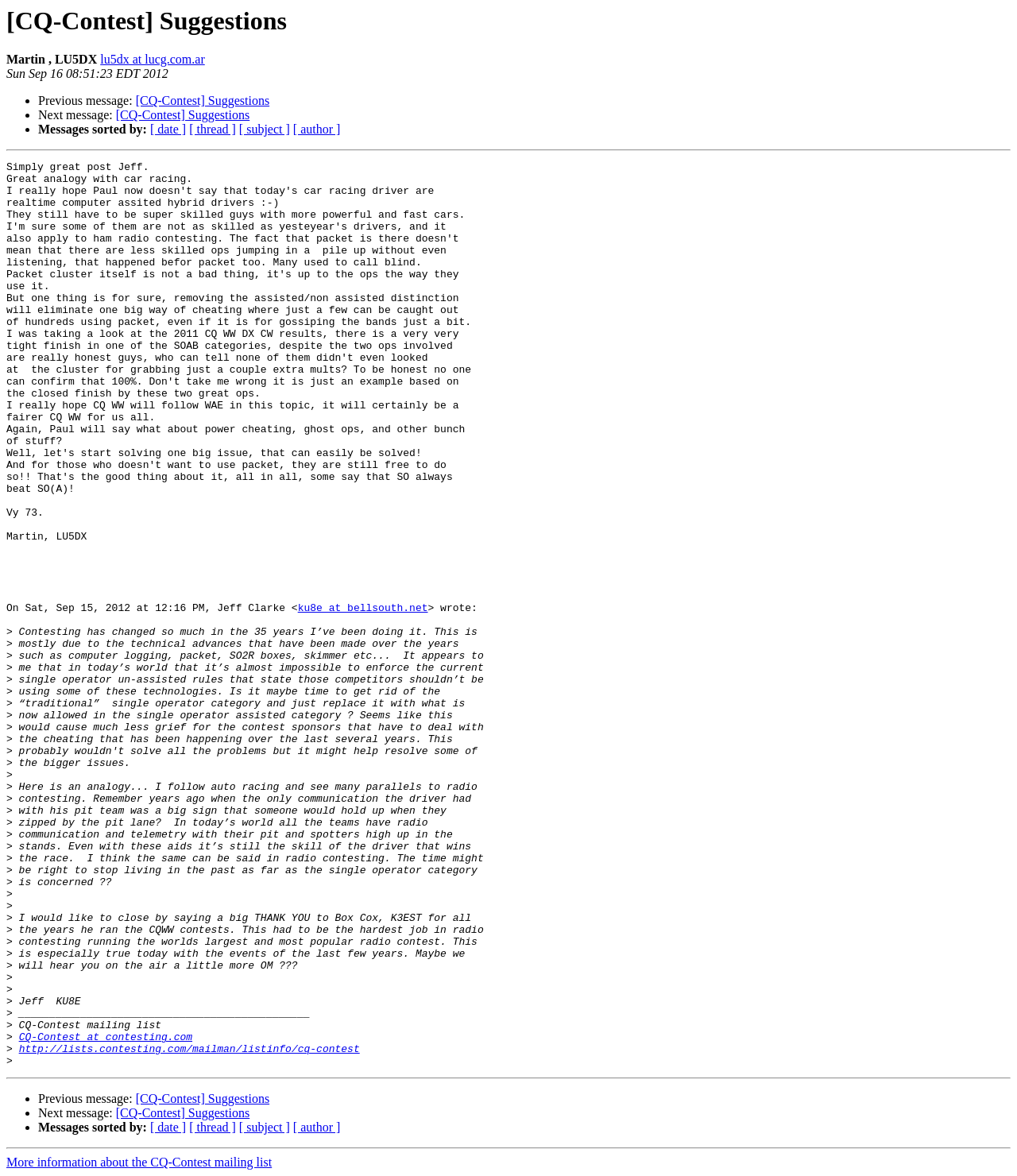Locate the bounding box of the UI element based on this description: "[ date ]". Provide four float numbers between 0 and 1 as [left, top, right, bottom].

[0.148, 0.953, 0.183, 0.964]